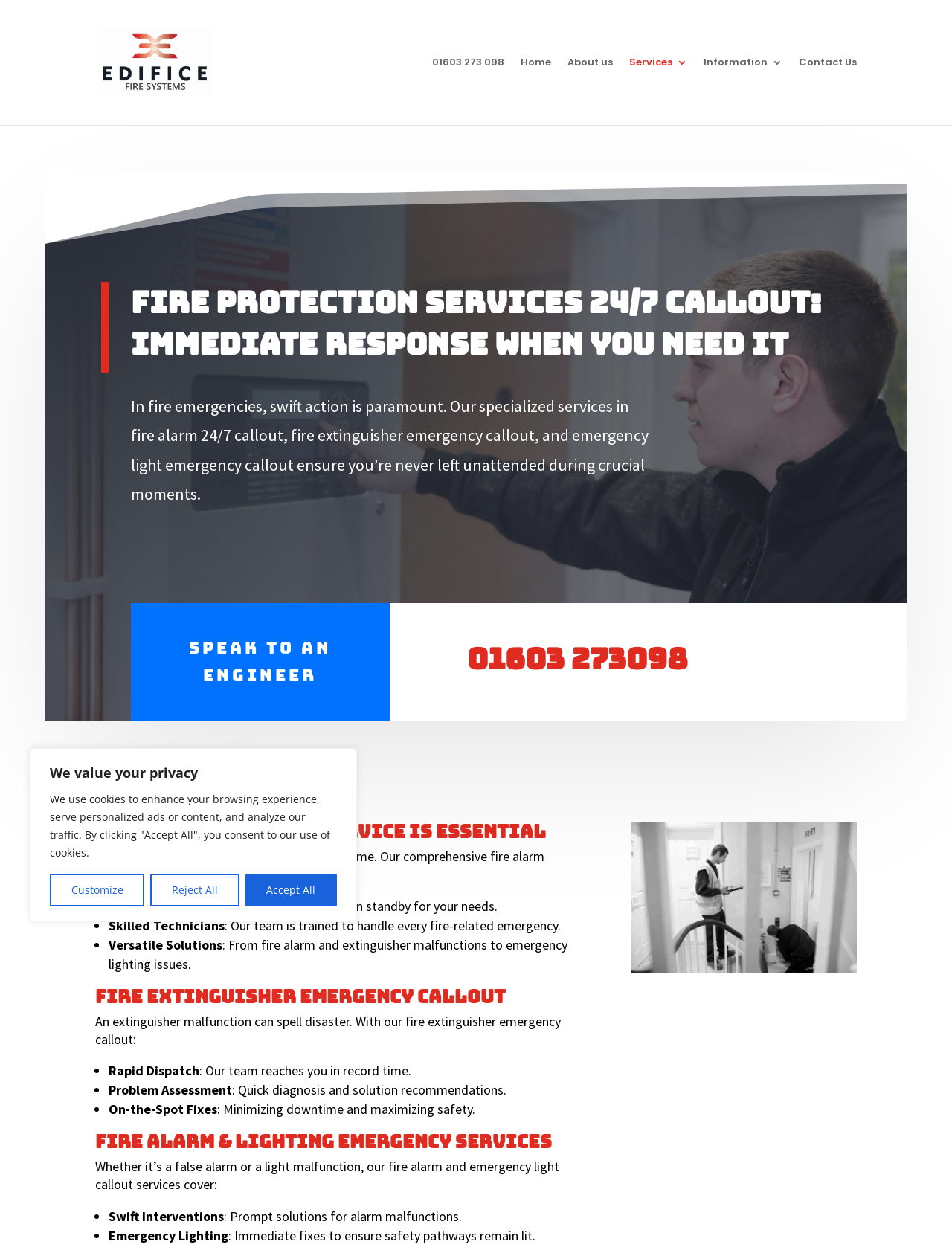Provide the bounding box coordinates for the UI element that is described by this text: "Customize". The coordinates should be in the form of four float numbers between 0 and 1: [left, top, right, bottom].

[0.052, 0.697, 0.152, 0.723]